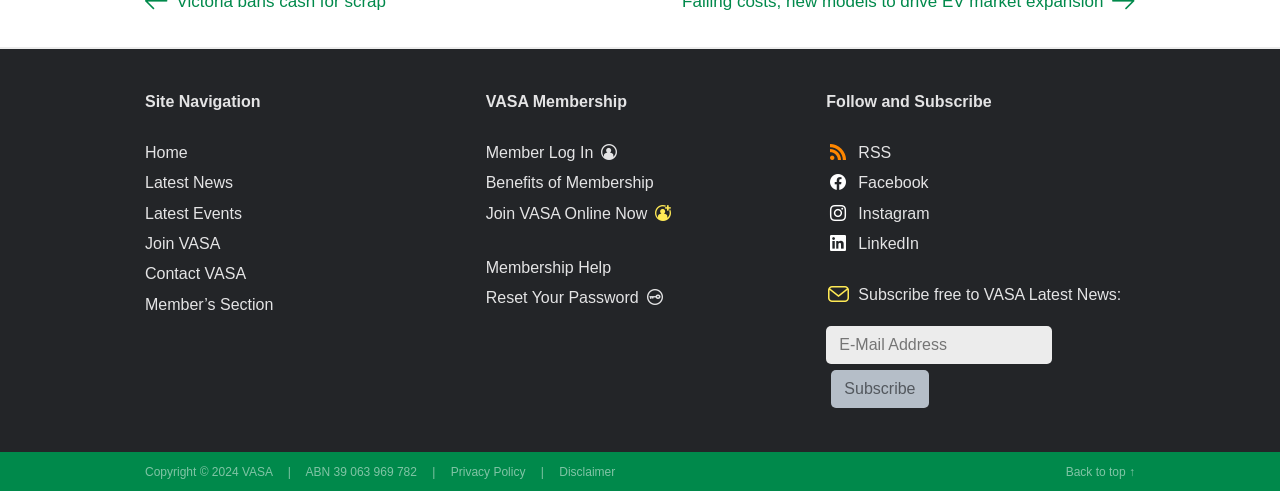Please find the bounding box coordinates of the element's region to be clicked to carry out this instruction: "View VASA's Privacy Policy".

[0.352, 0.948, 0.41, 0.976]